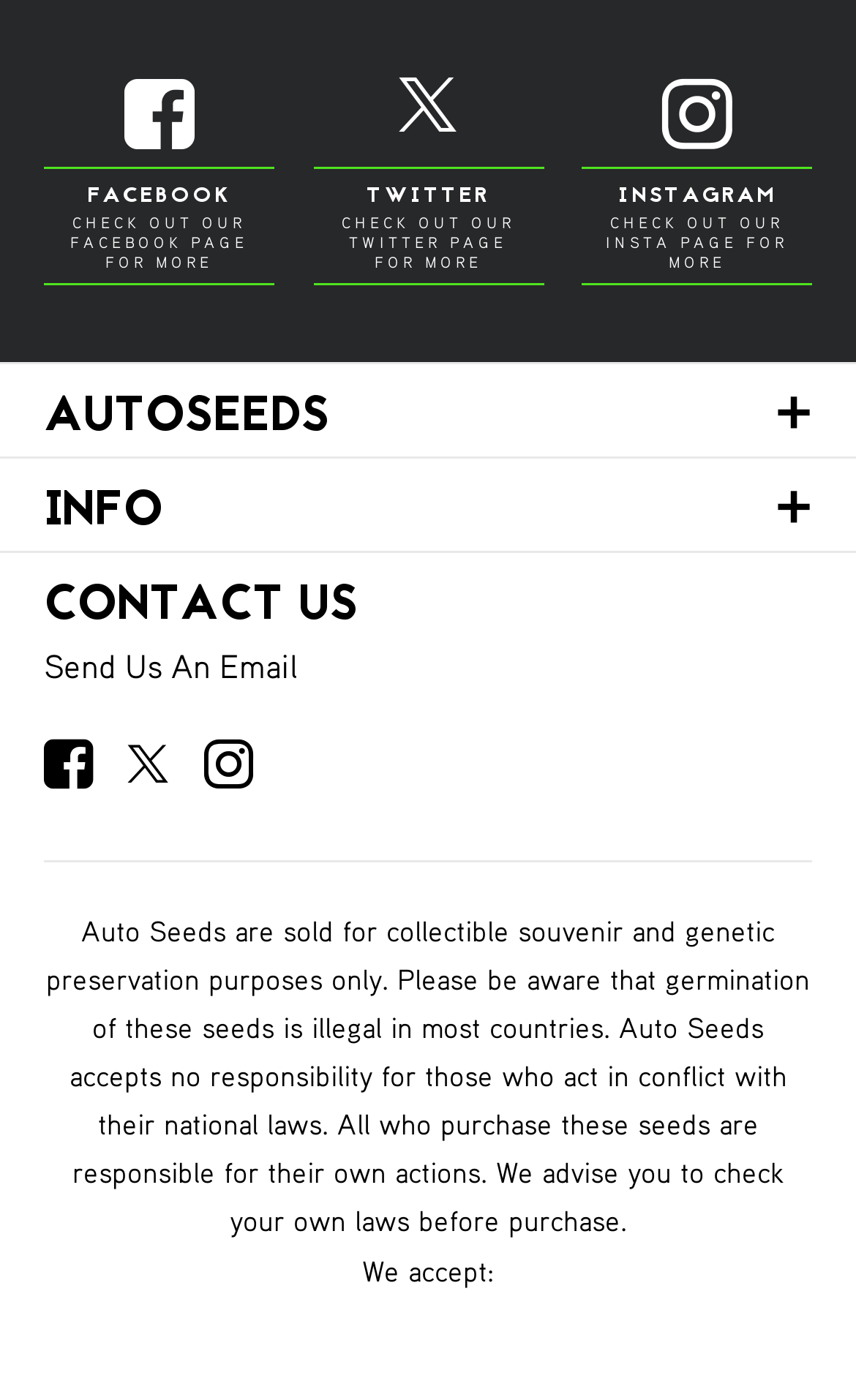Determine the bounding box coordinates for the UI element described. Format the coordinates as (top-left x, top-left y, bottom-right x, bottom-right y) and ensure all values are between 0 and 1. Element description: March 12, 2023March 25, 2023

None